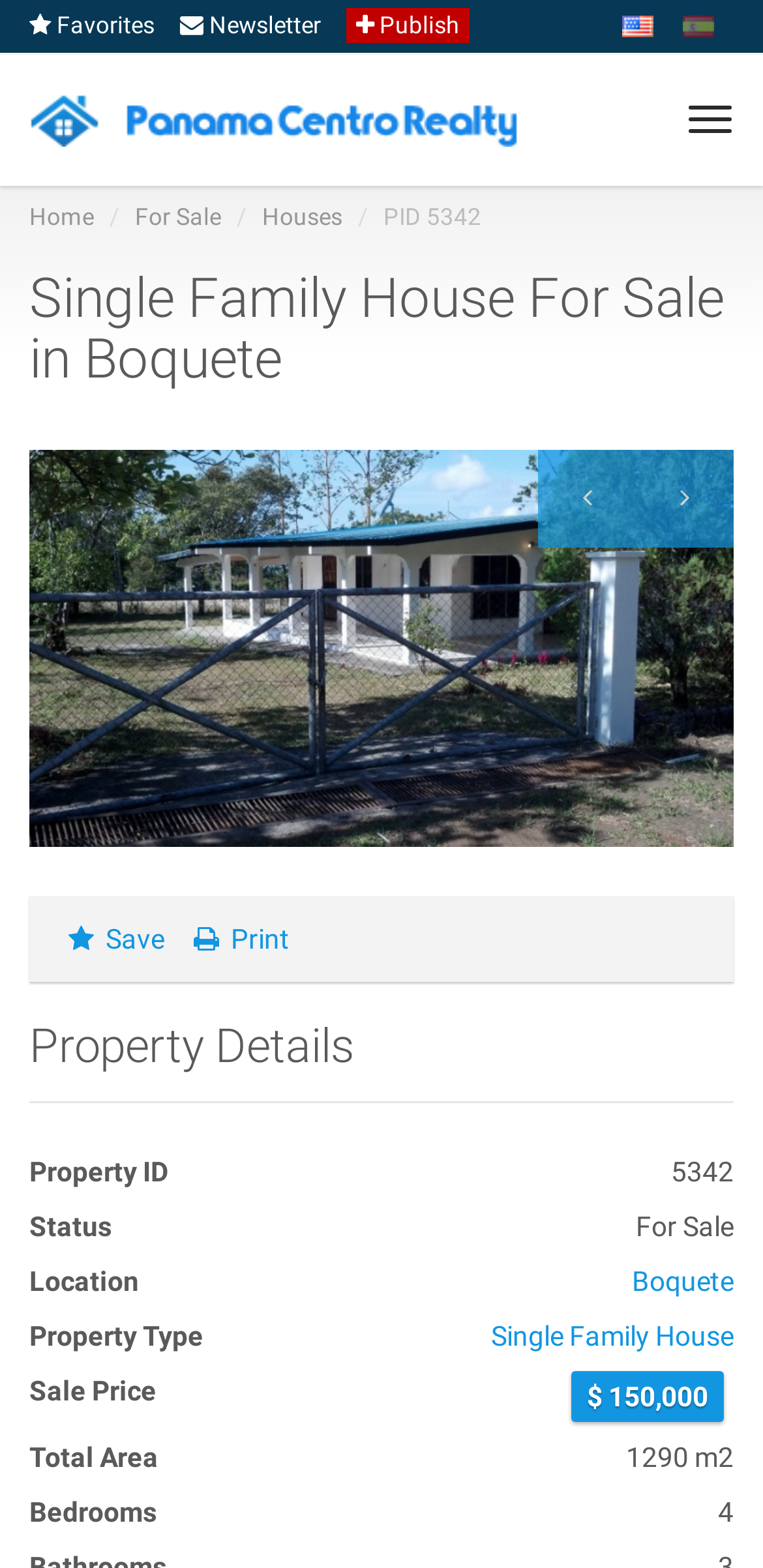Given the element description, predict the bounding box coordinates in the format (top-left x, top-left y, bottom-right x, bottom-right y). Make sure all values are between 0 and 1. Here is the element description: Single Family House

[0.644, 0.842, 0.962, 0.862]